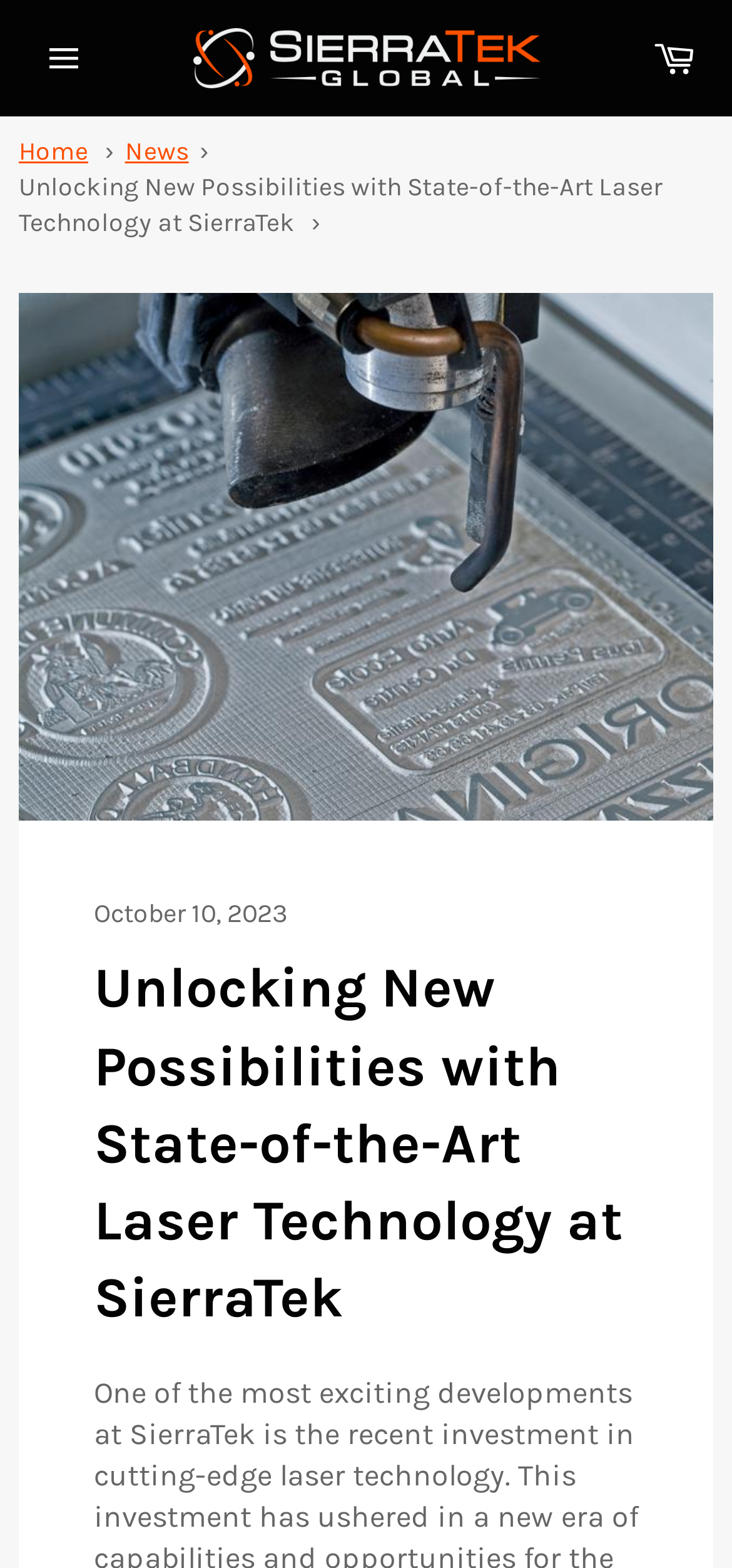Please determine the bounding box coordinates for the element with the description: "News".

[0.171, 0.087, 0.258, 0.105]